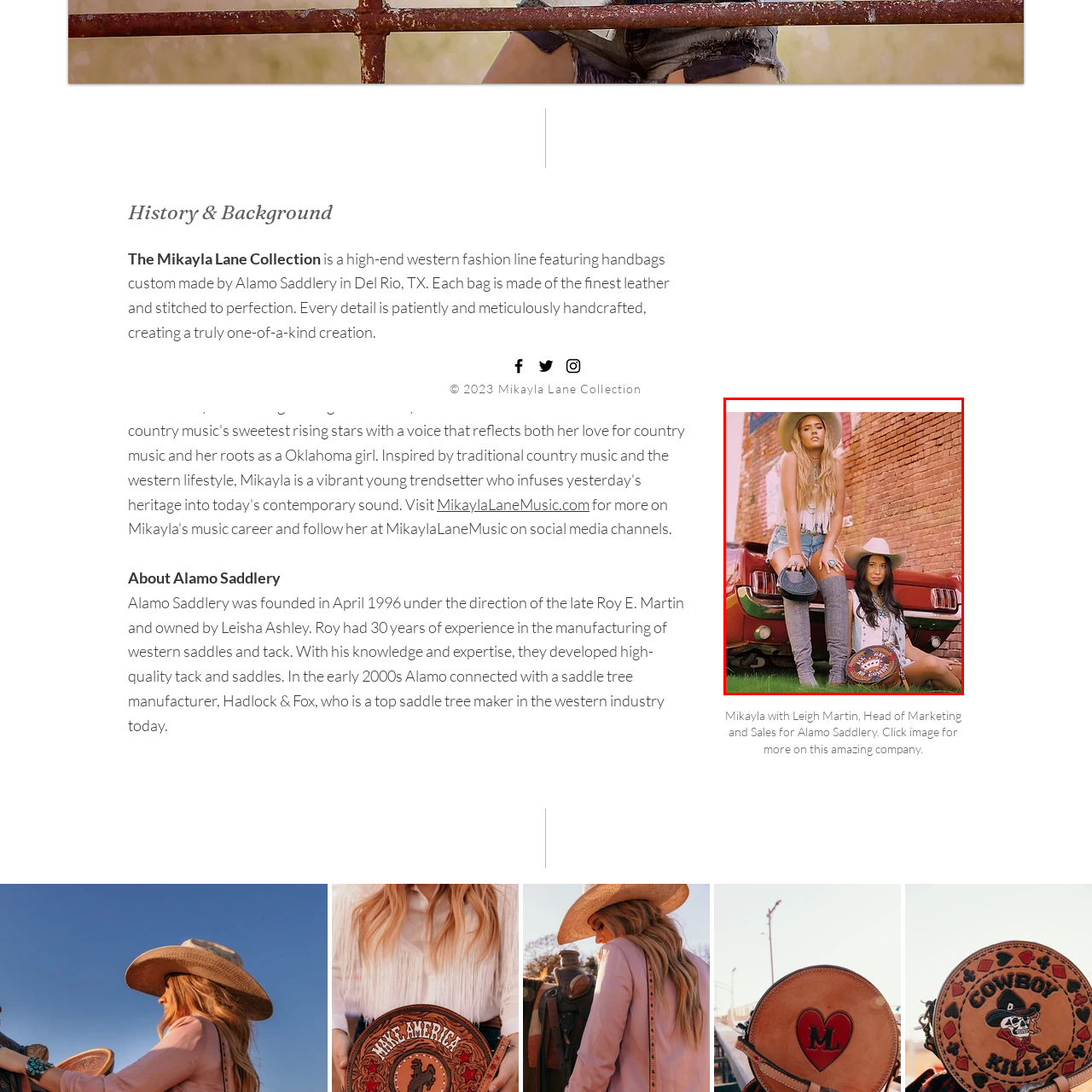Give a comprehensive description of the picture highlighted by the red border.

The image features two fashionable women posed stylishly against a vibrant red vintage car, set against a backdrop of rustic brick walls. The first woman, standing confidently, wears high gray boots, a fringed white top, denim shorts, and a wide-brimmed hat. She holds a chic handbag, showcasing the high-end design synonymous with the Mikayla Lane Collection, which is recognized for its custom handbags crafted from premium leather by Alamo Saddlery in Del Rio, TX. The second woman, seated beside her, sports a more laid-back ensemble with a stylish necklace and a coordinating handbag, exuding a relaxed yet fashionable aura. Together, they embody the spirit of western fashion, perfectly blending modern trends with classic elements. This image encapsulates the essence of the Mikayla Lane brand, offering a taste of individuality and craftsmanship in every piece.